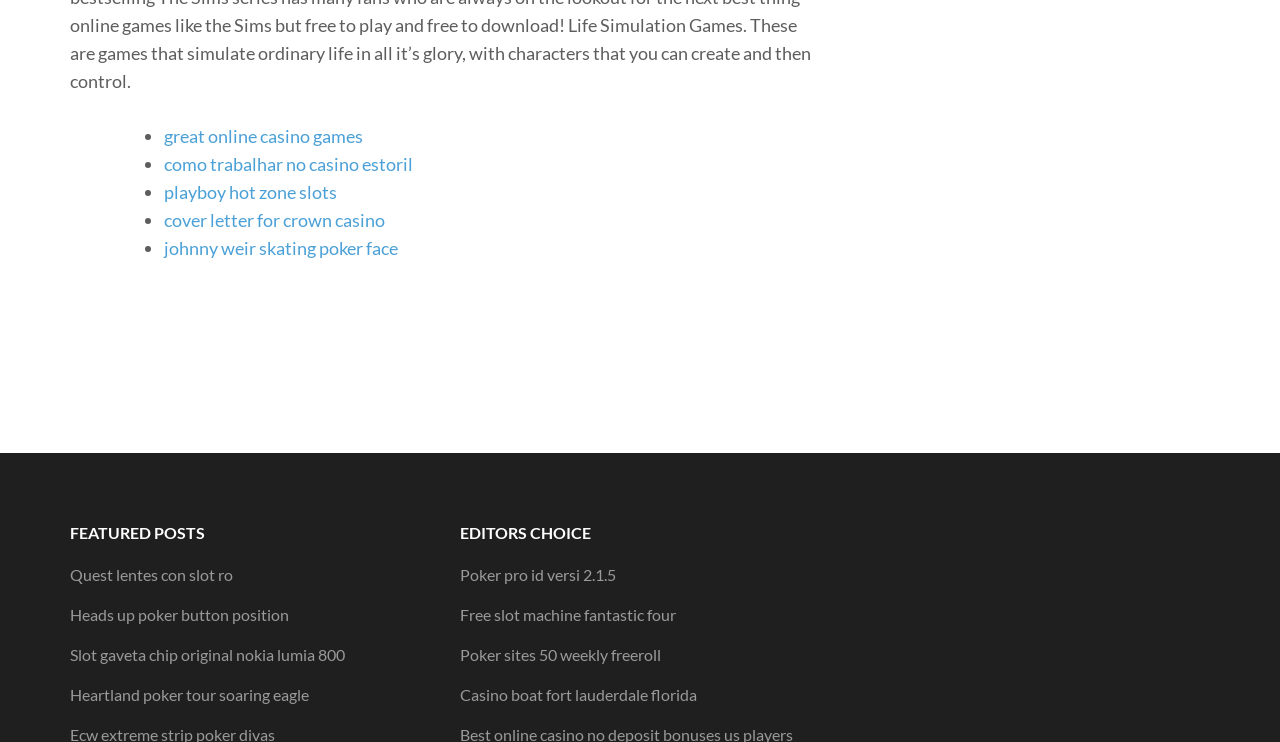Locate the bounding box coordinates of the element I should click to achieve the following instruction: "check 'Poker pro id versi 2.1.5'".

[0.359, 0.761, 0.481, 0.787]